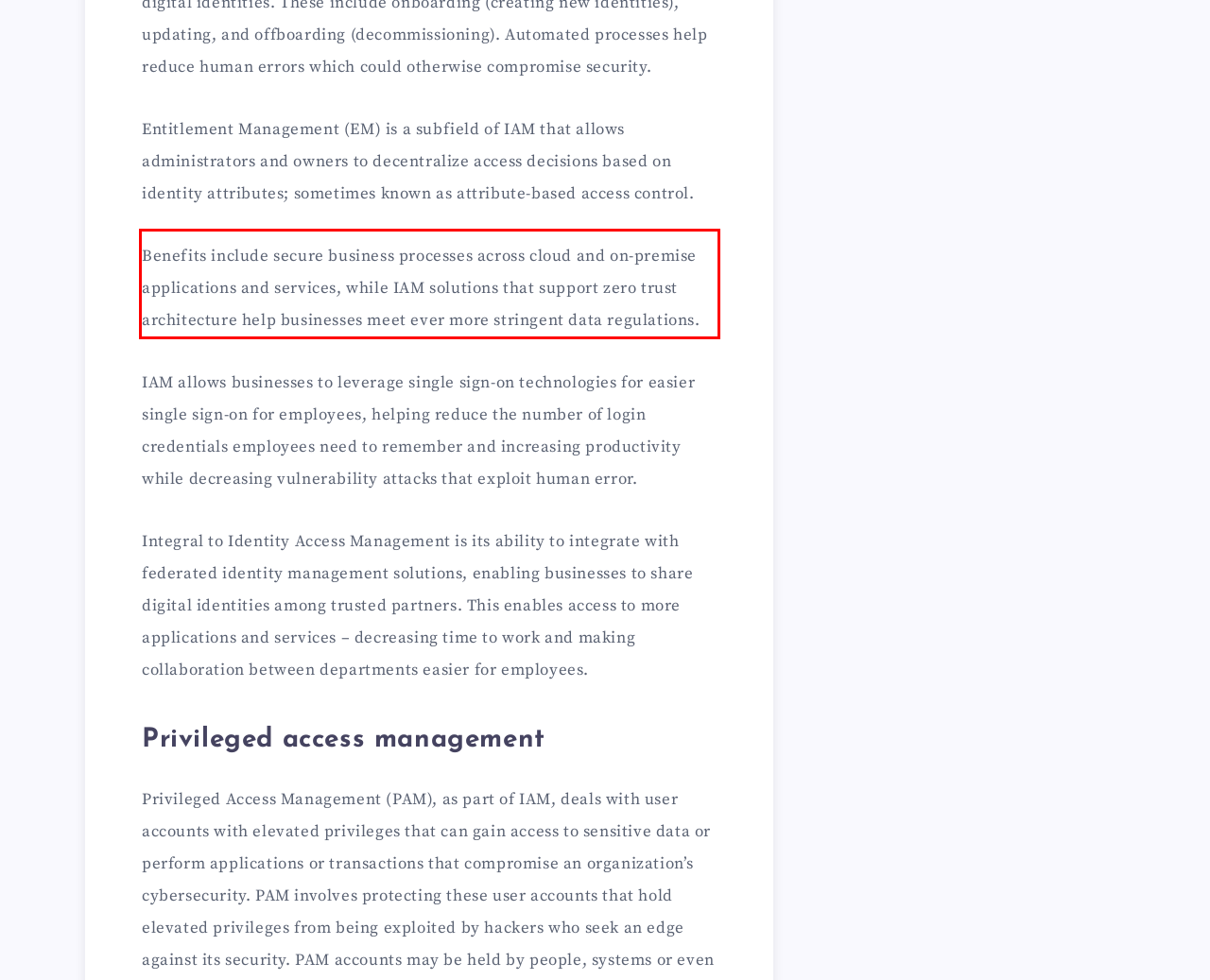There is a screenshot of a webpage with a red bounding box around a UI element. Please use OCR to extract the text within the red bounding box.

Benefits include secure business processes across cloud and on-premise applications and services, while IAM solutions that support zero trust architecture help businesses meet ever more stringent data regulations.